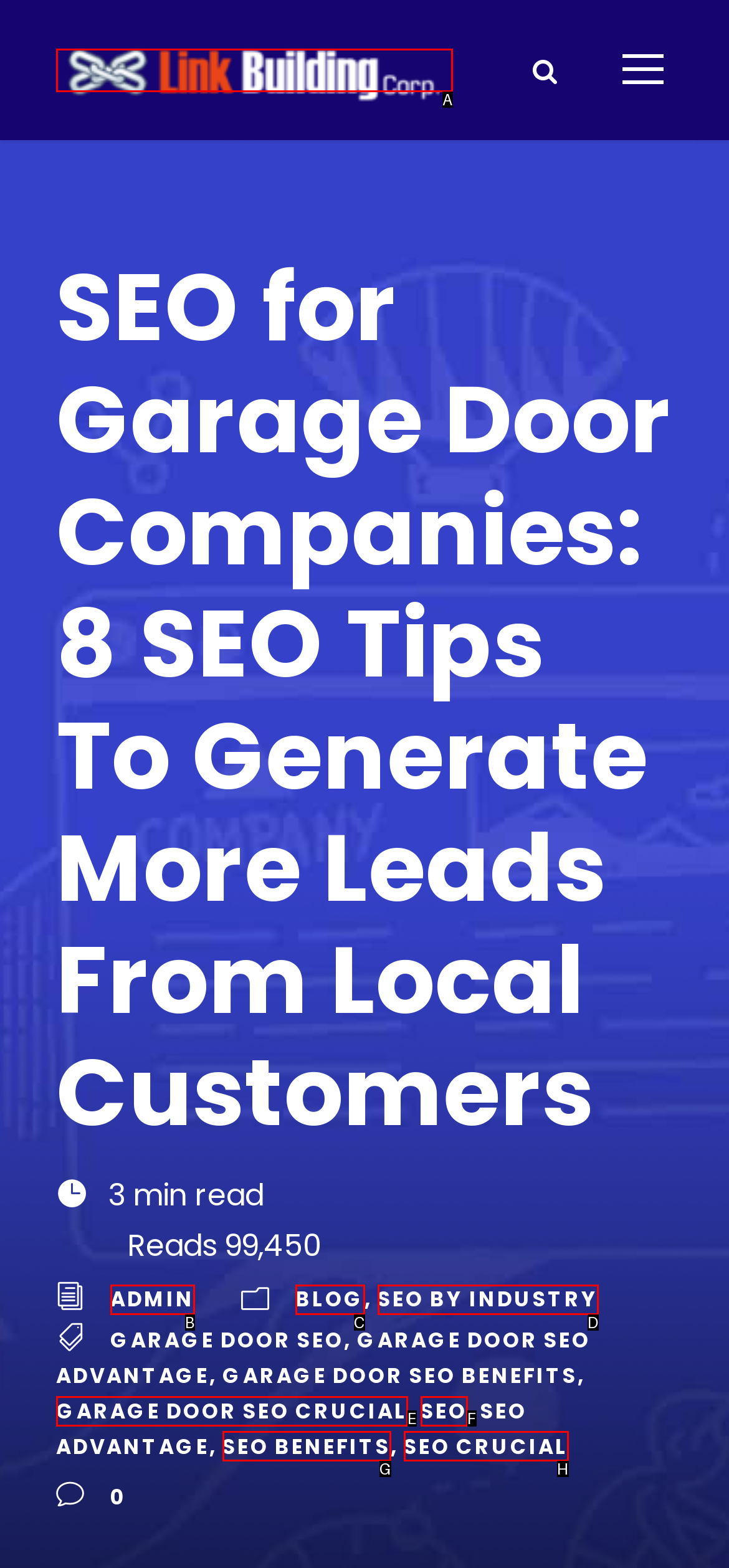Select the letter from the given choices that aligns best with the description: parent_node: Comment name="comment". Reply with the specific letter only.

None